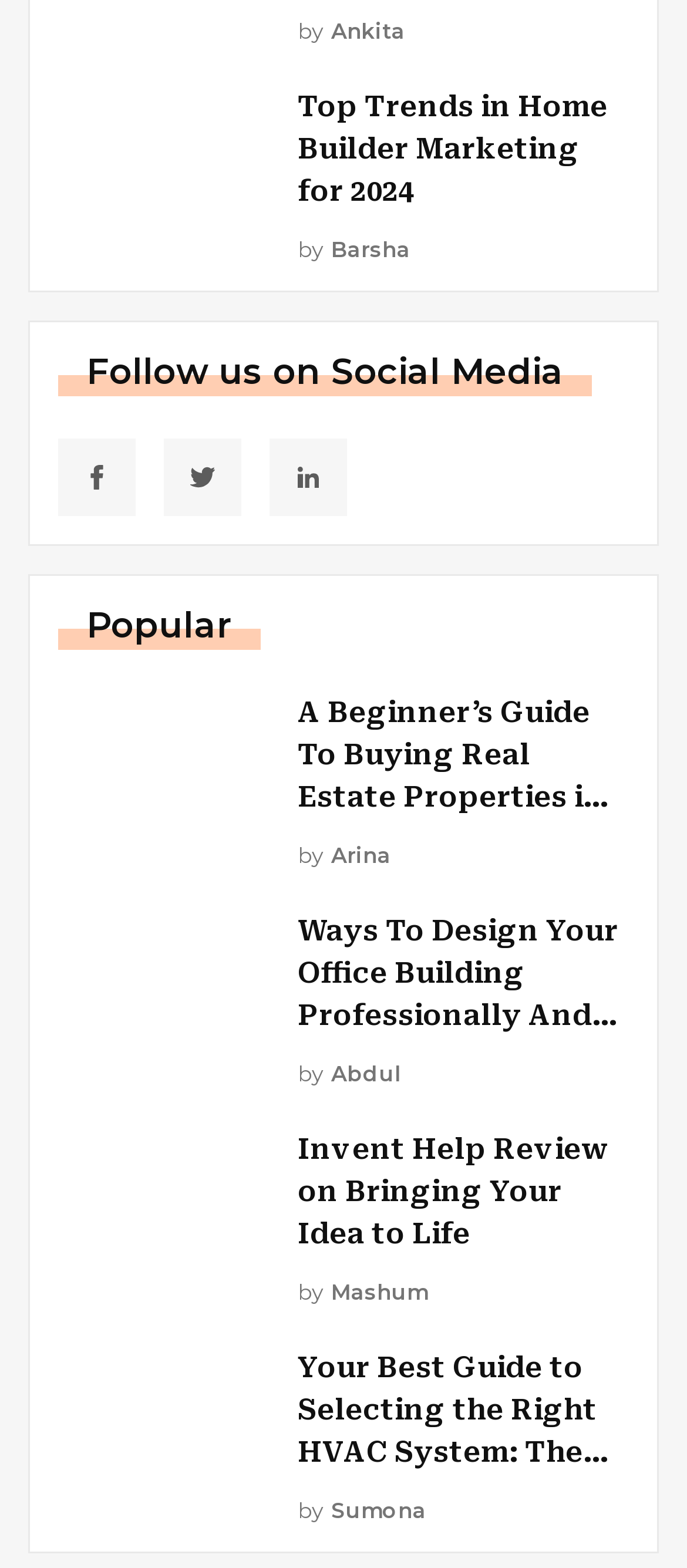Indicate the bounding box coordinates of the element that needs to be clicked to satisfy the following instruction: "Read the article about Invent Help Review on Bringing Your Idea to Life". The coordinates should be four float numbers between 0 and 1, i.e., [left, top, right, bottom].

[0.433, 0.72, 0.915, 0.801]